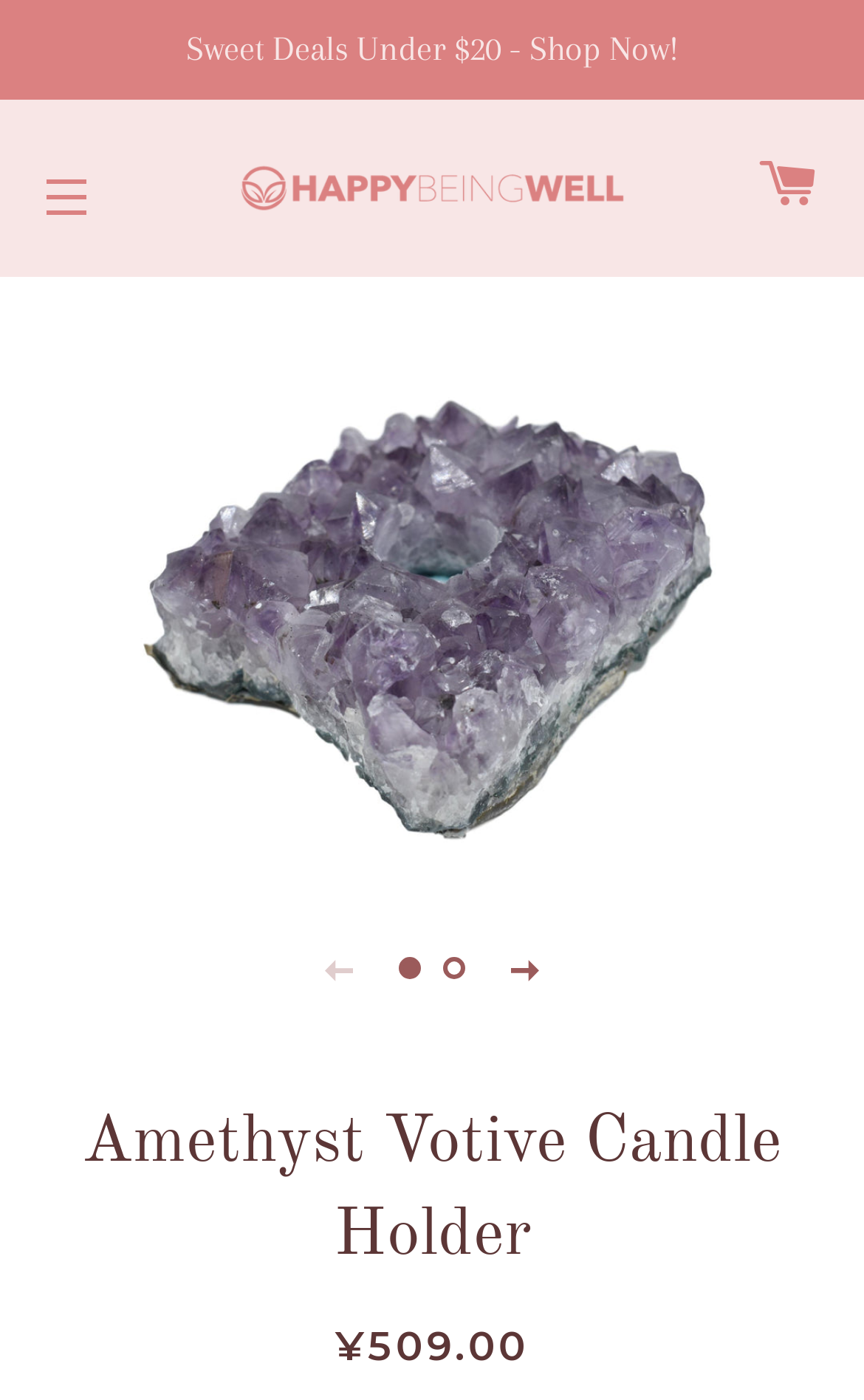Utilize the details in the image to give a detailed response to the question: What is the navigation menu called?

I found the name of the navigation menu by looking at the button element with the text 'SITE NAVIGATION' located at the top of the page, which appears to be the label for the navigation menu.